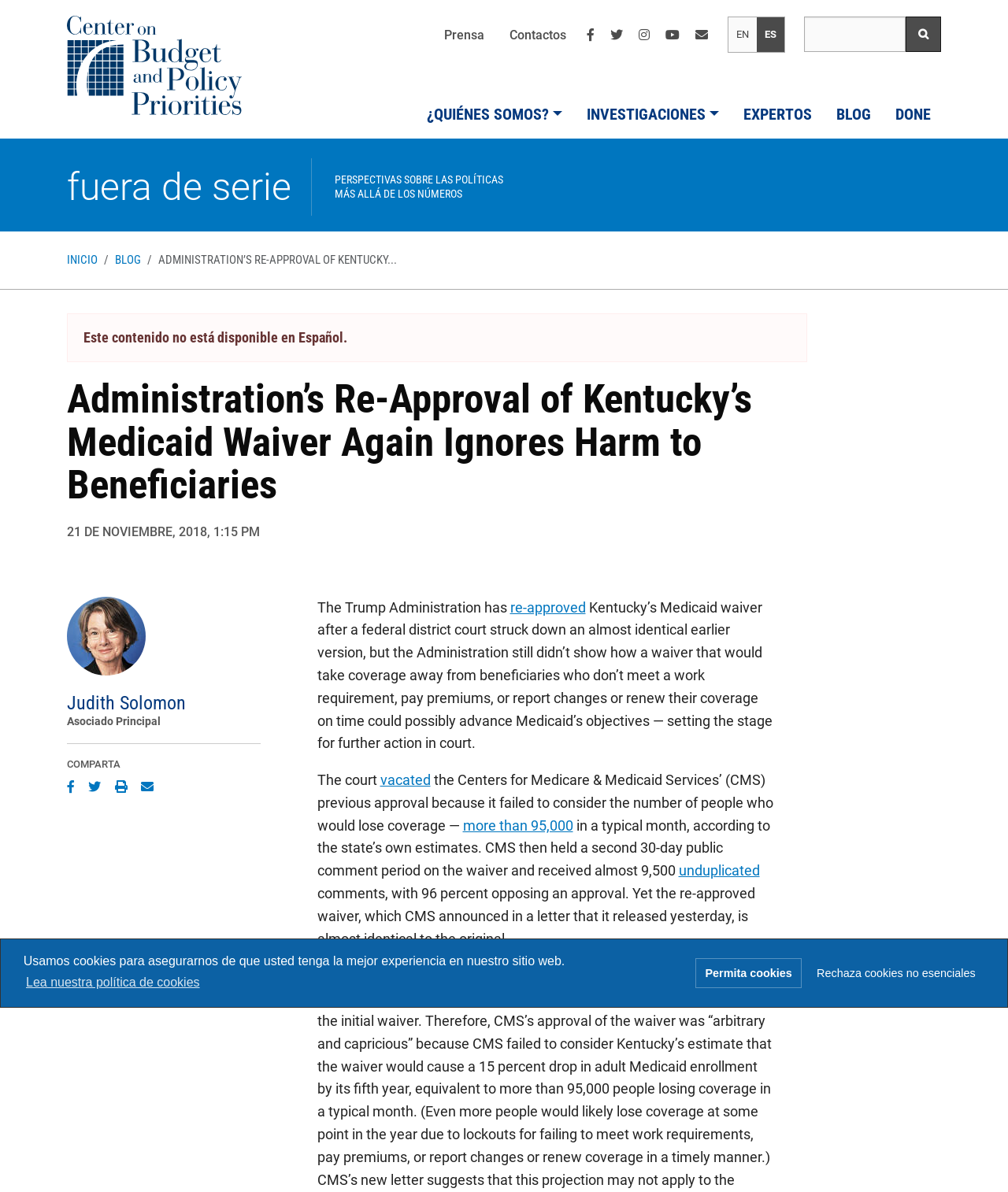Please provide a detailed answer to the question below by examining the image:
What is the topic of the article?

I found the answer by reading the content of the article, which discusses the Trump Administration's re-approval of Kentucky's Medicaid waiver and its potential harm to beneficiaries.